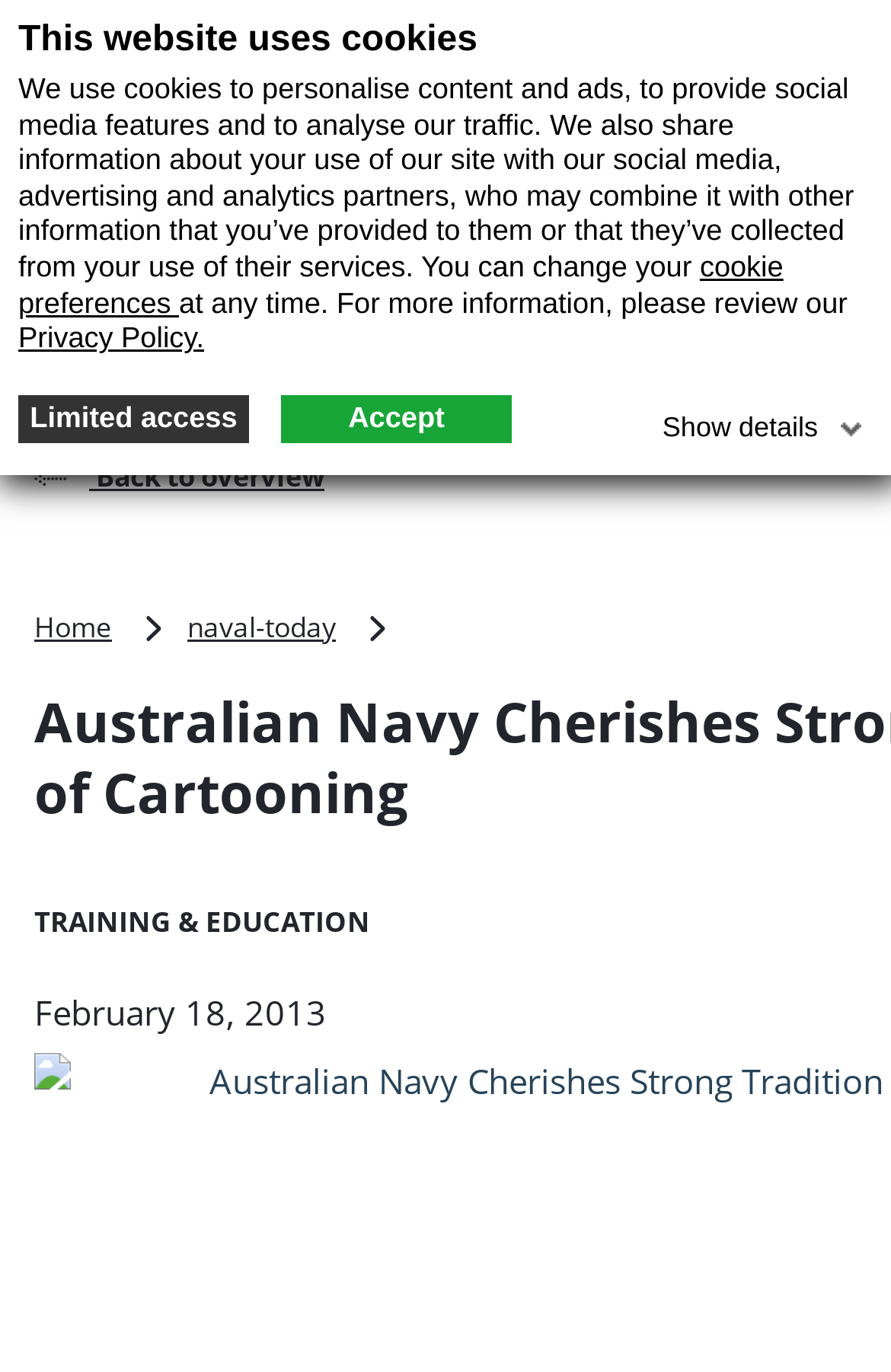What is the topic of the cartoons?
Please answer the question with as much detail and depth as you can.

The topic of the cartoons can be inferred from the title of the exhibition 'The Navy in Black' which suggests that the cartoons are related to the navy.